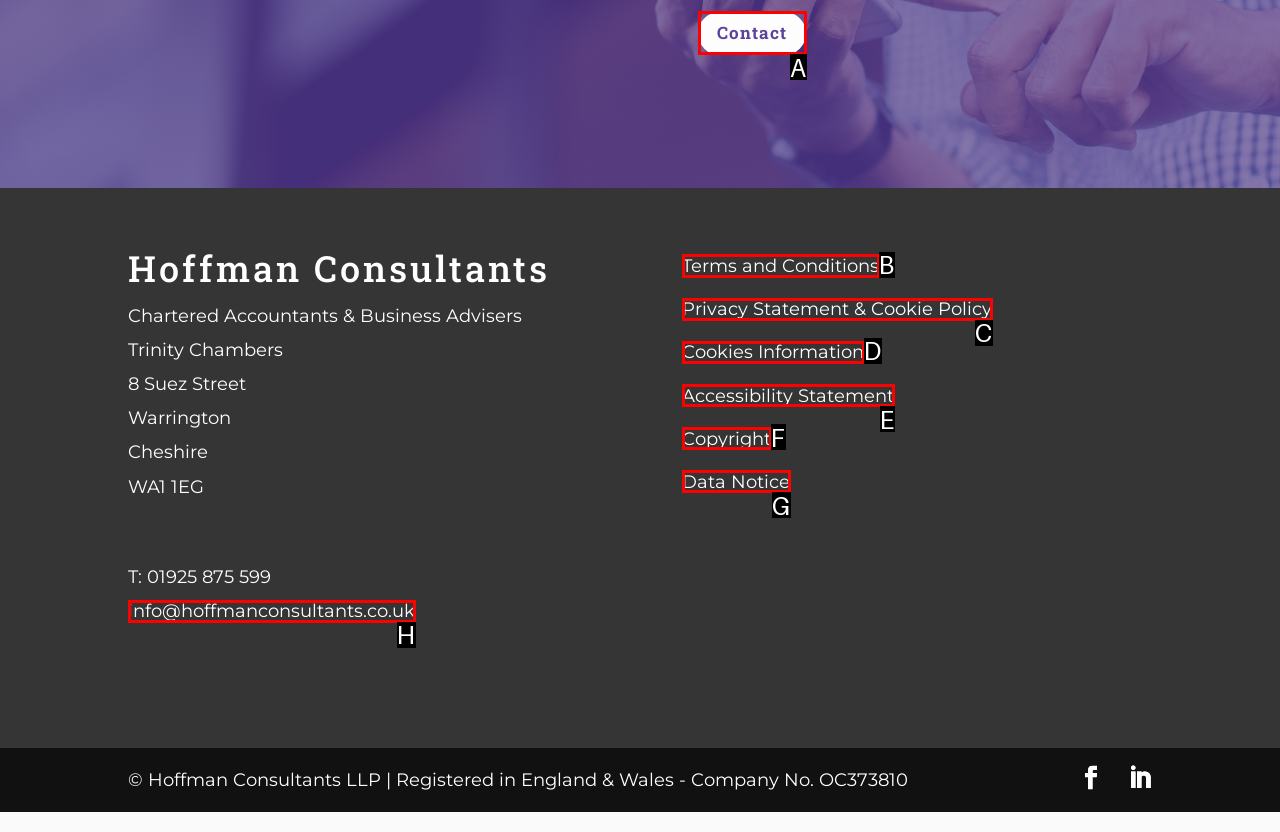Choose the UI element to click on to achieve this task: Follow on Facebook. Reply with the letter representing the selected element.

None